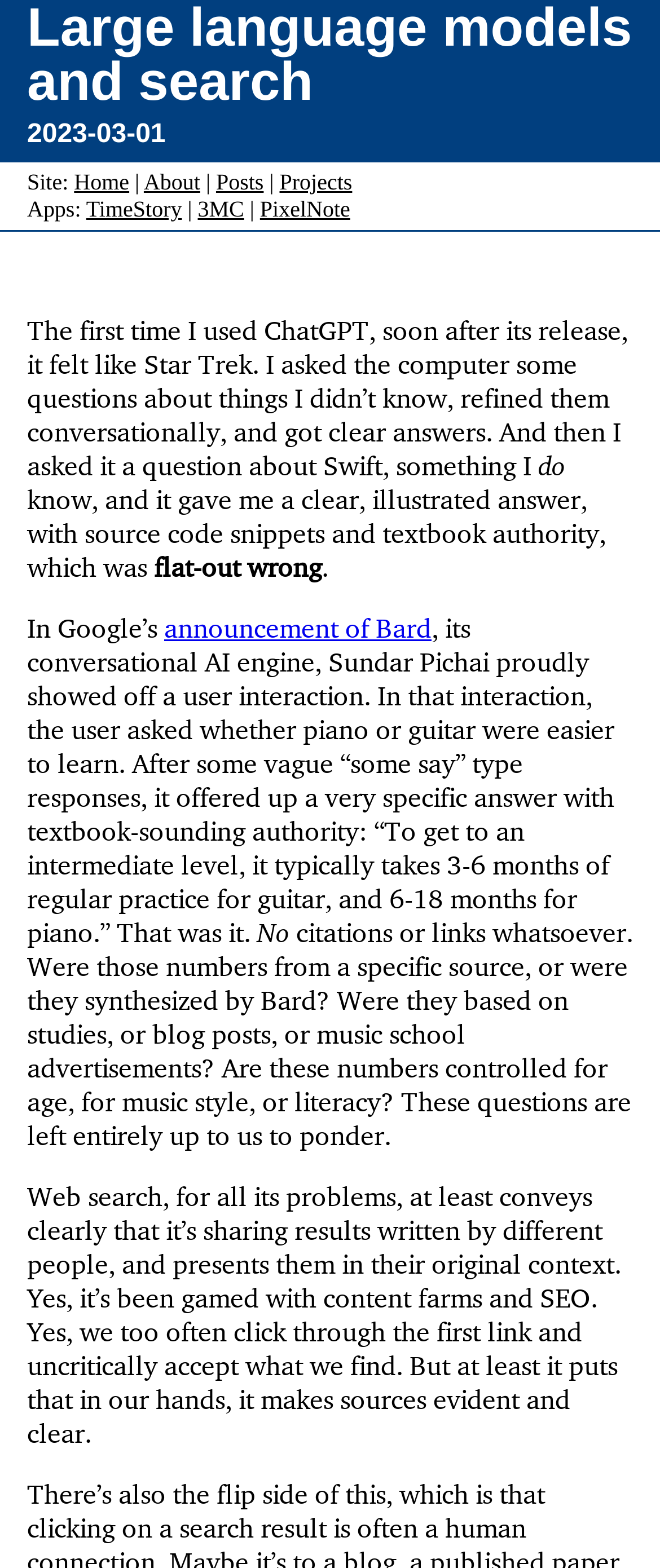Based on the element description "TimeStory", predict the bounding box coordinates of the UI element.

[0.131, 0.125, 0.276, 0.141]